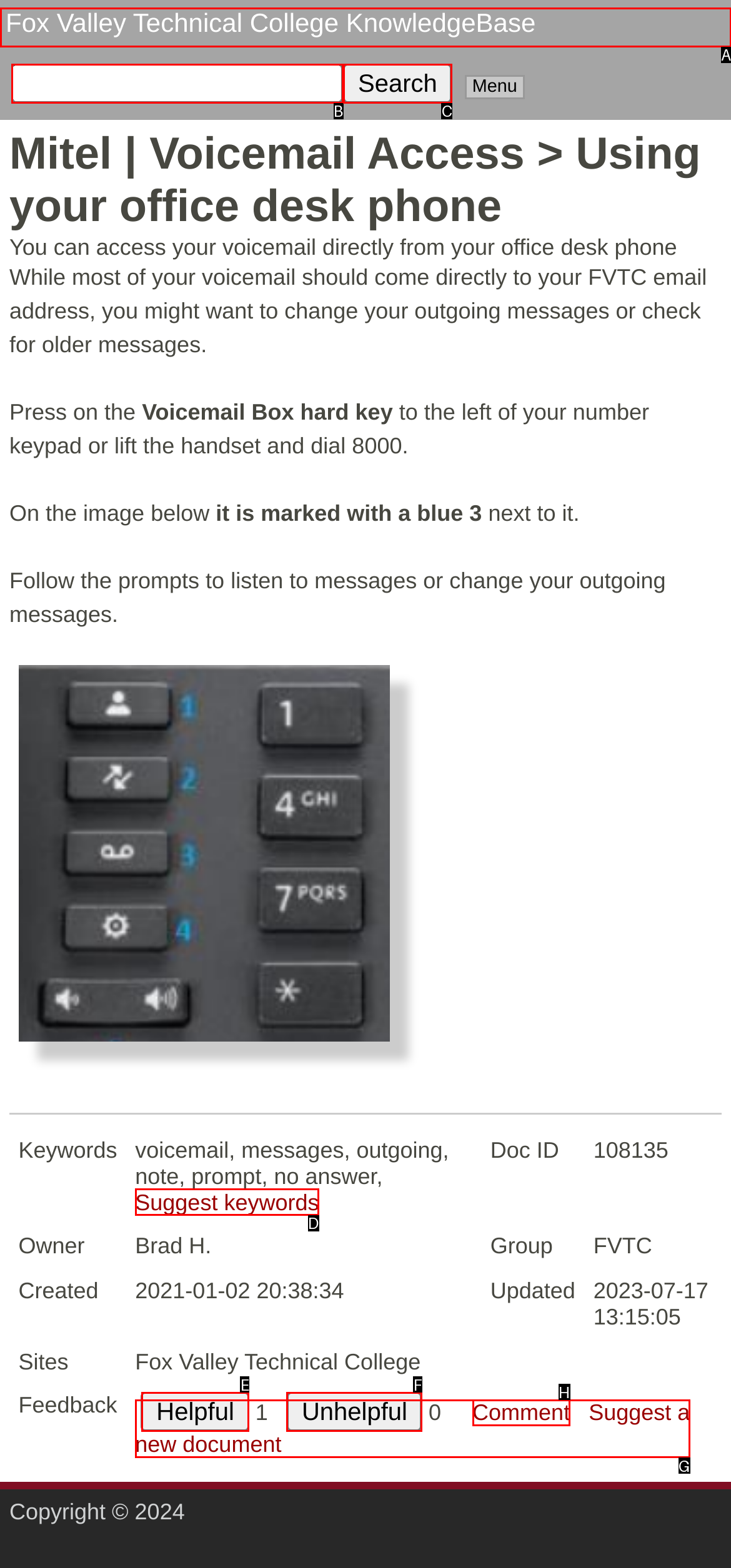Select the proper UI element to click in order to perform the following task: Suggest keywords. Indicate your choice with the letter of the appropriate option.

D